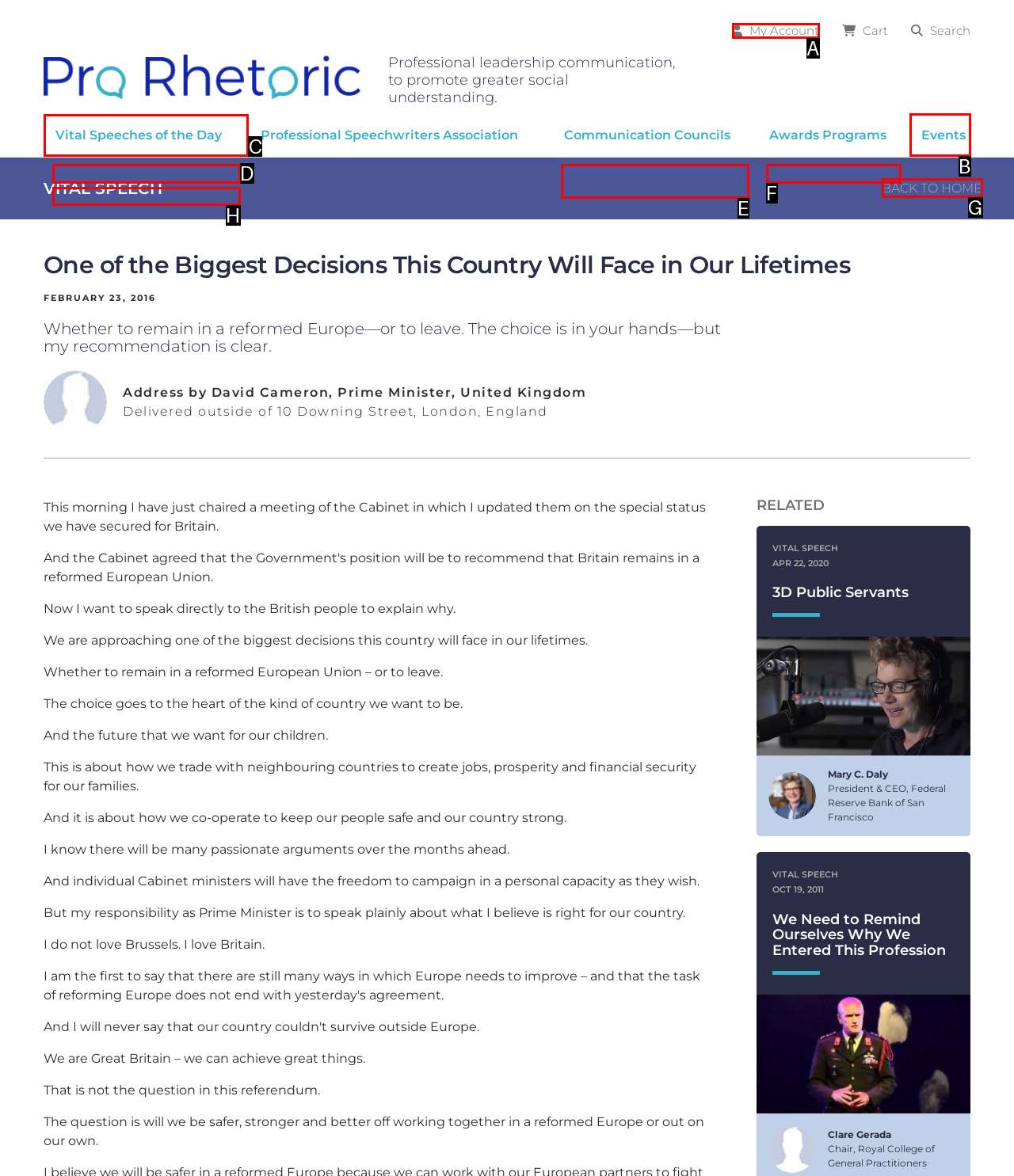Tell me which letter corresponds to the UI element that will allow you to Click on Home. Answer with the letter directly.

None